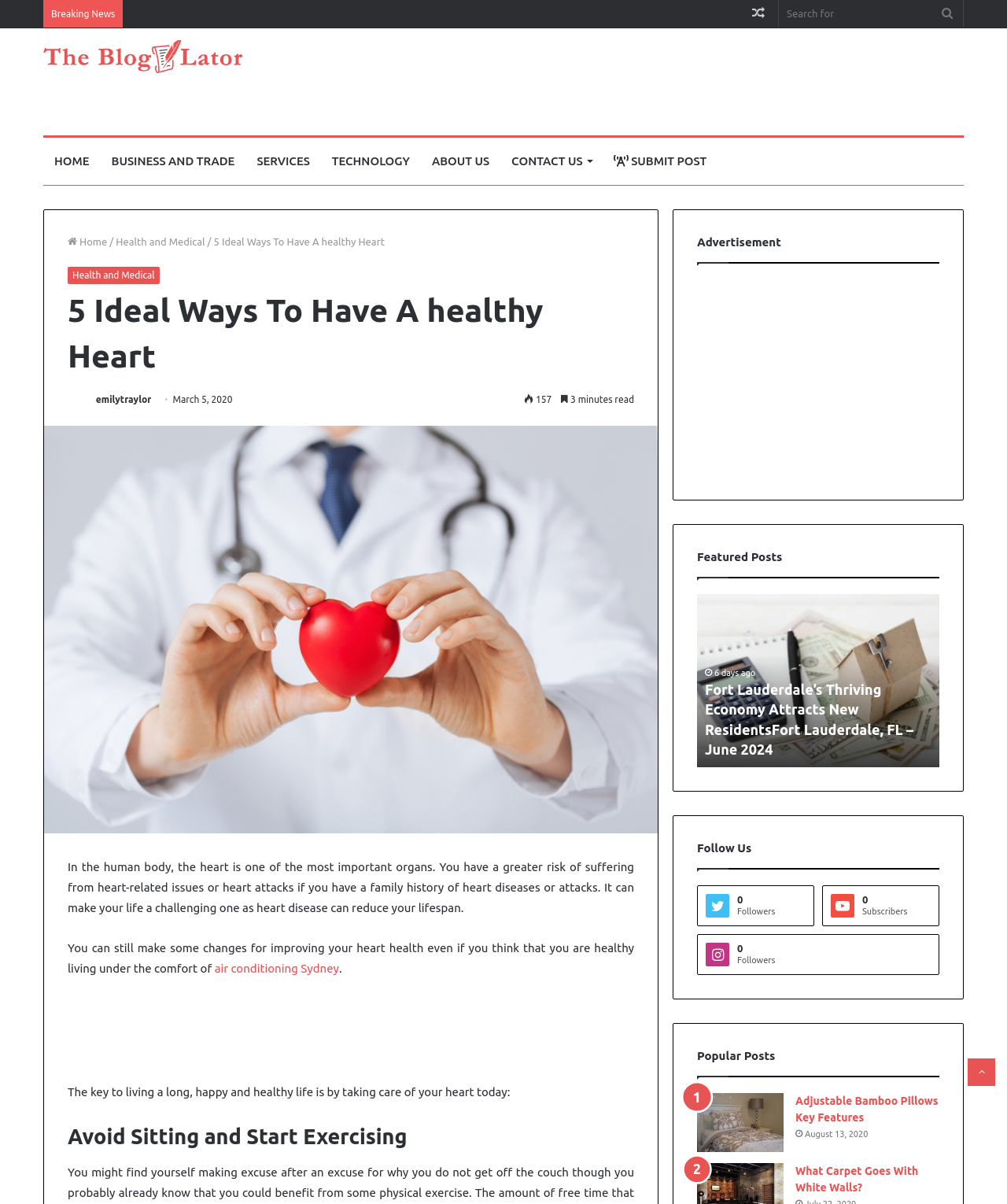Please determine the bounding box coordinates of the area that needs to be clicked to complete this task: 'Follow the blog'. The coordinates must be four float numbers between 0 and 1, formatted as [left, top, right, bottom].

[0.692, 0.735, 0.809, 0.769]